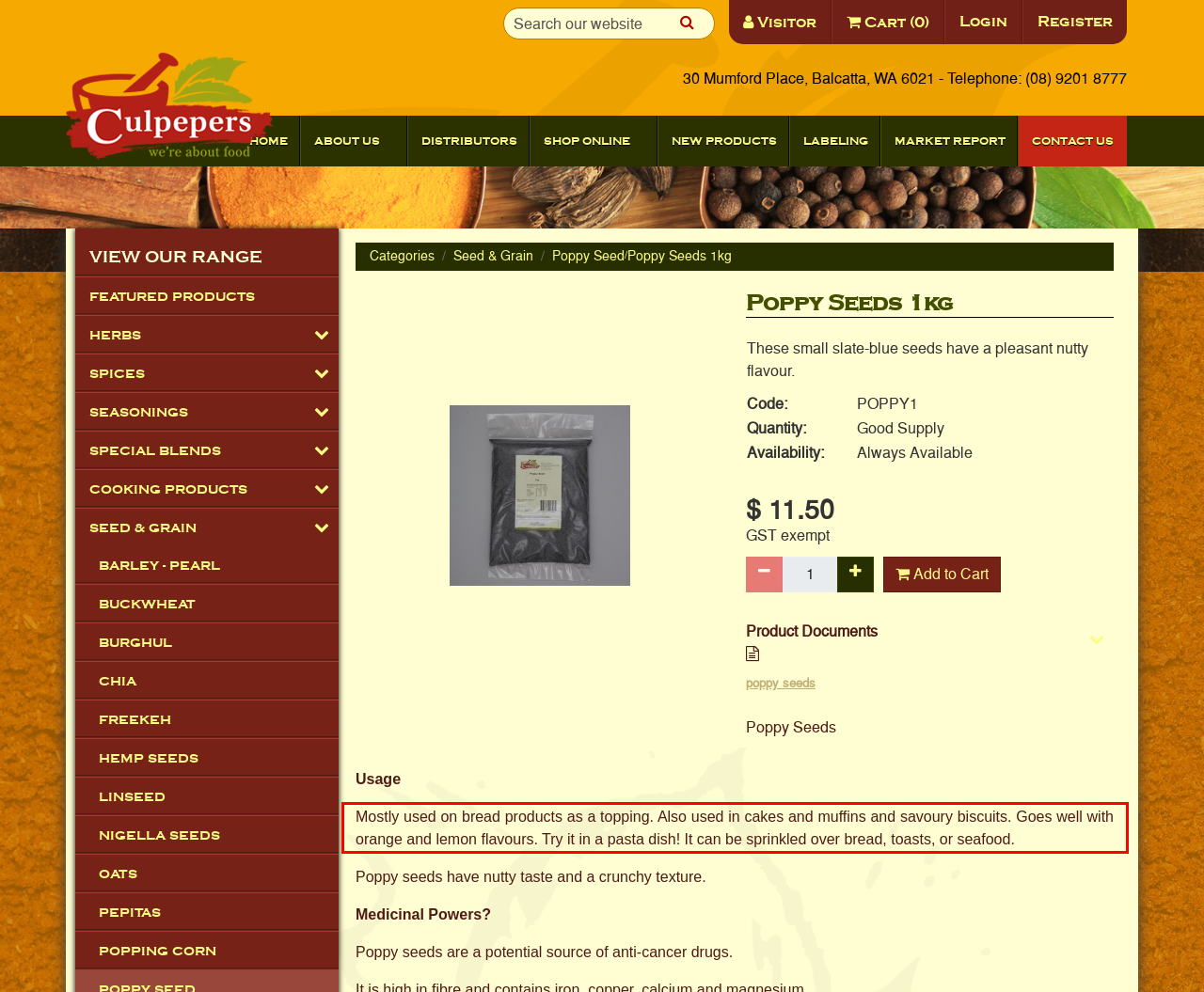Within the provided webpage screenshot, find the red rectangle bounding box and perform OCR to obtain the text content.

Mostly used on bread products as a topping. Also used in cakes and muffins and savoury biscuits. Goes well with orange and lemon flavours. Try it in a pasta dish! It can be sprinkled over bread, toasts, or seafood.